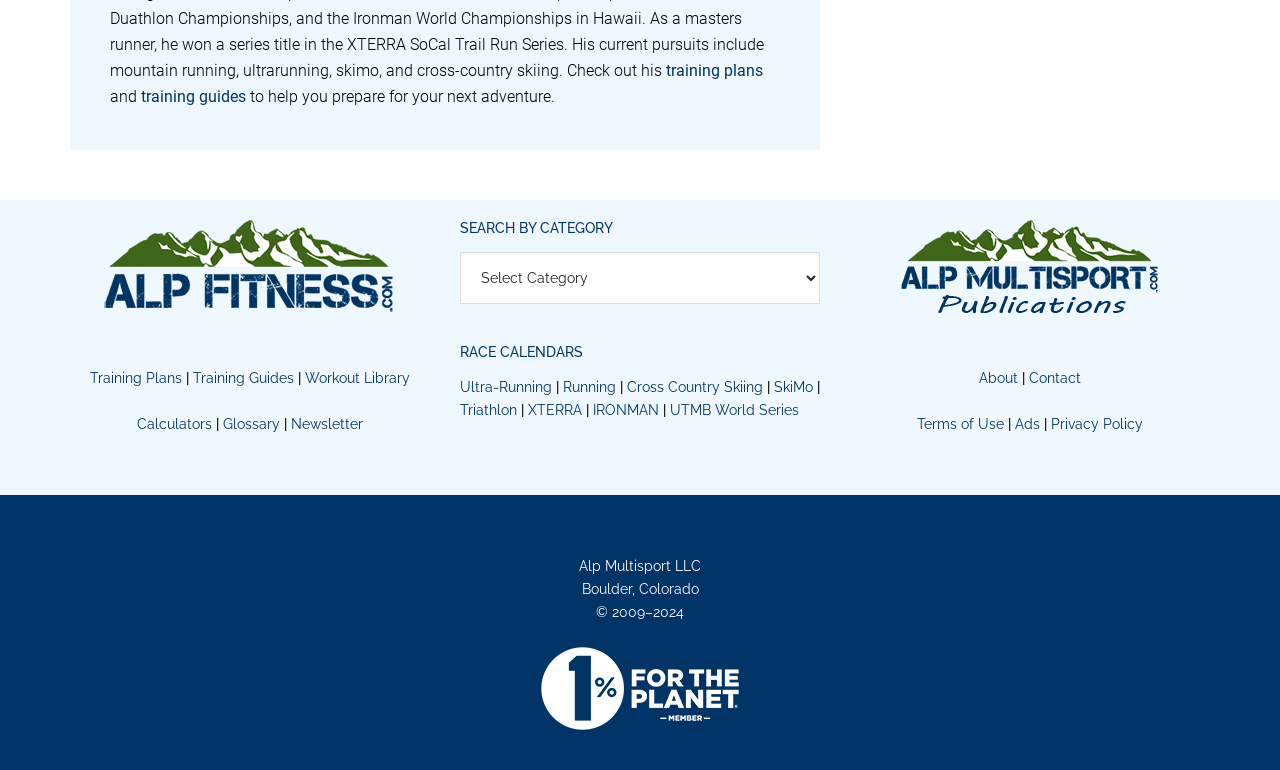Pinpoint the bounding box coordinates of the element that must be clicked to accomplish the following instruction: "view ultra-running race calendars". The coordinates should be in the format of four float numbers between 0 and 1, i.e., [left, top, right, bottom].

[0.359, 0.492, 0.431, 0.513]